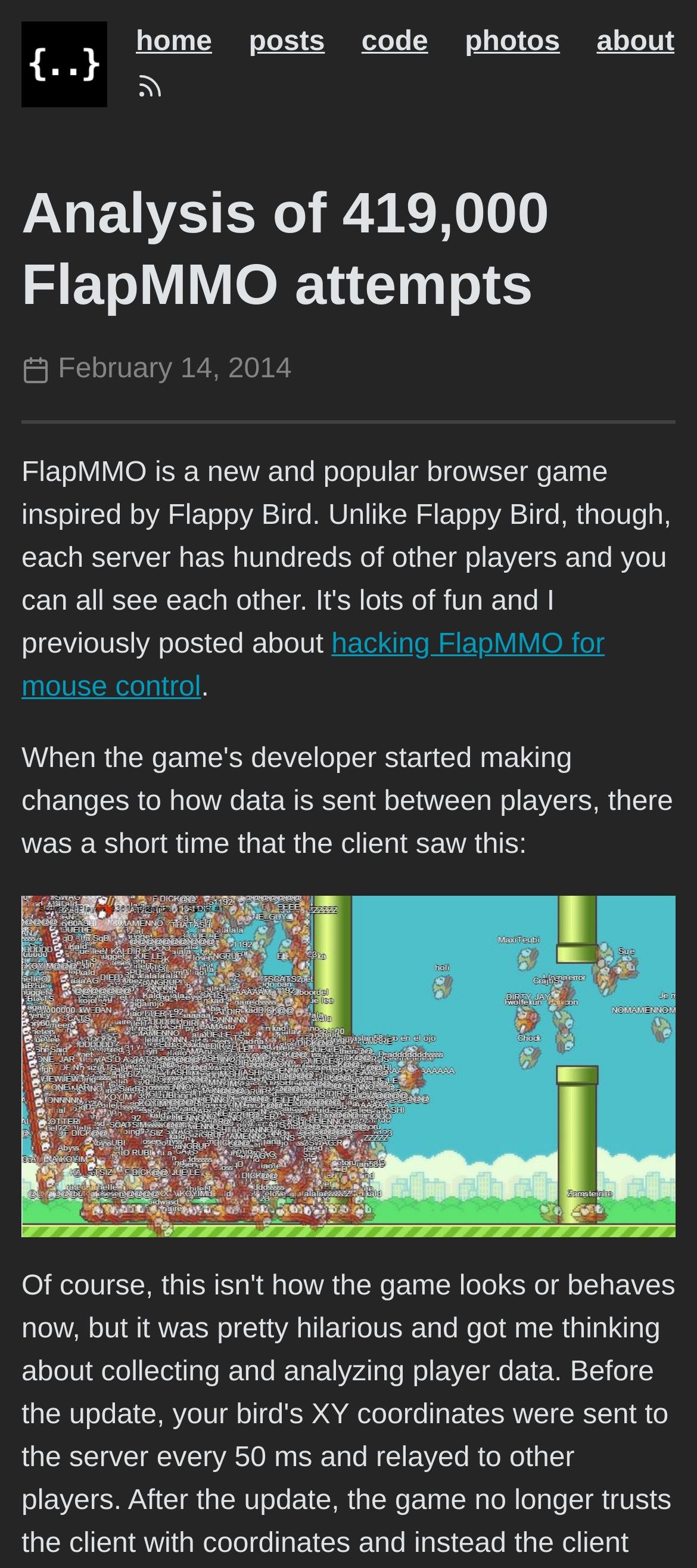Determine the bounding box coordinates of the clickable region to follow the instruction: "go to about page".

[0.856, 0.017, 0.968, 0.036]